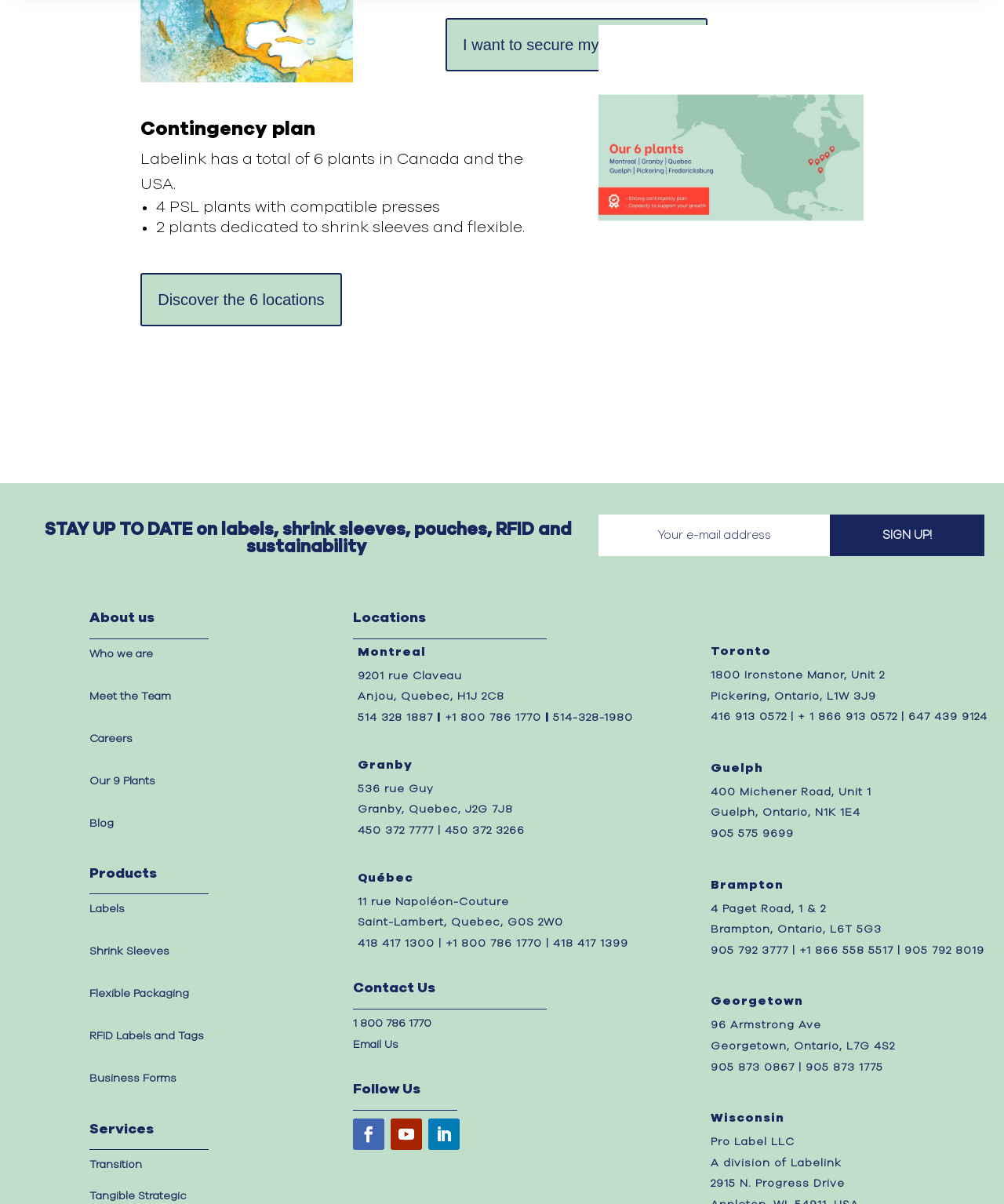Identify the bounding box coordinates of the element to click to follow this instruction: 'Explore the products'. Ensure the coordinates are four float values between 0 and 1, provided as [left, top, right, bottom].

[0.089, 0.716, 0.208, 0.742]